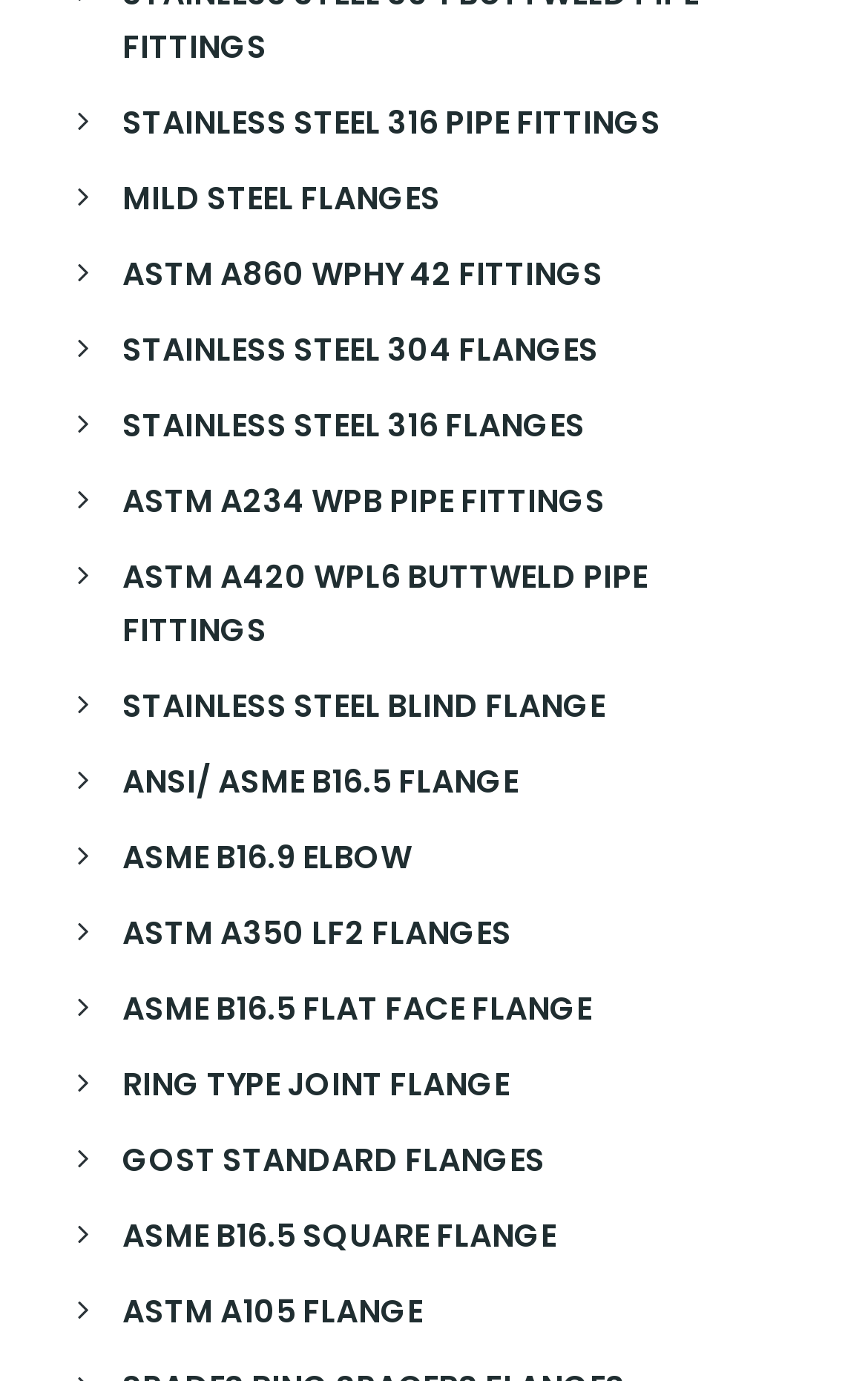How many types of pipe fittings are listed?
Please provide a detailed and comprehensive answer to the question.

By counting the number of links listed on the webpage, I can see that there are 15 different types of pipe fittings and flanges listed, including ASTM A860 WPHY 42 fittings, Stainless Steel 304 flanges, and ASME B16.5 flange.